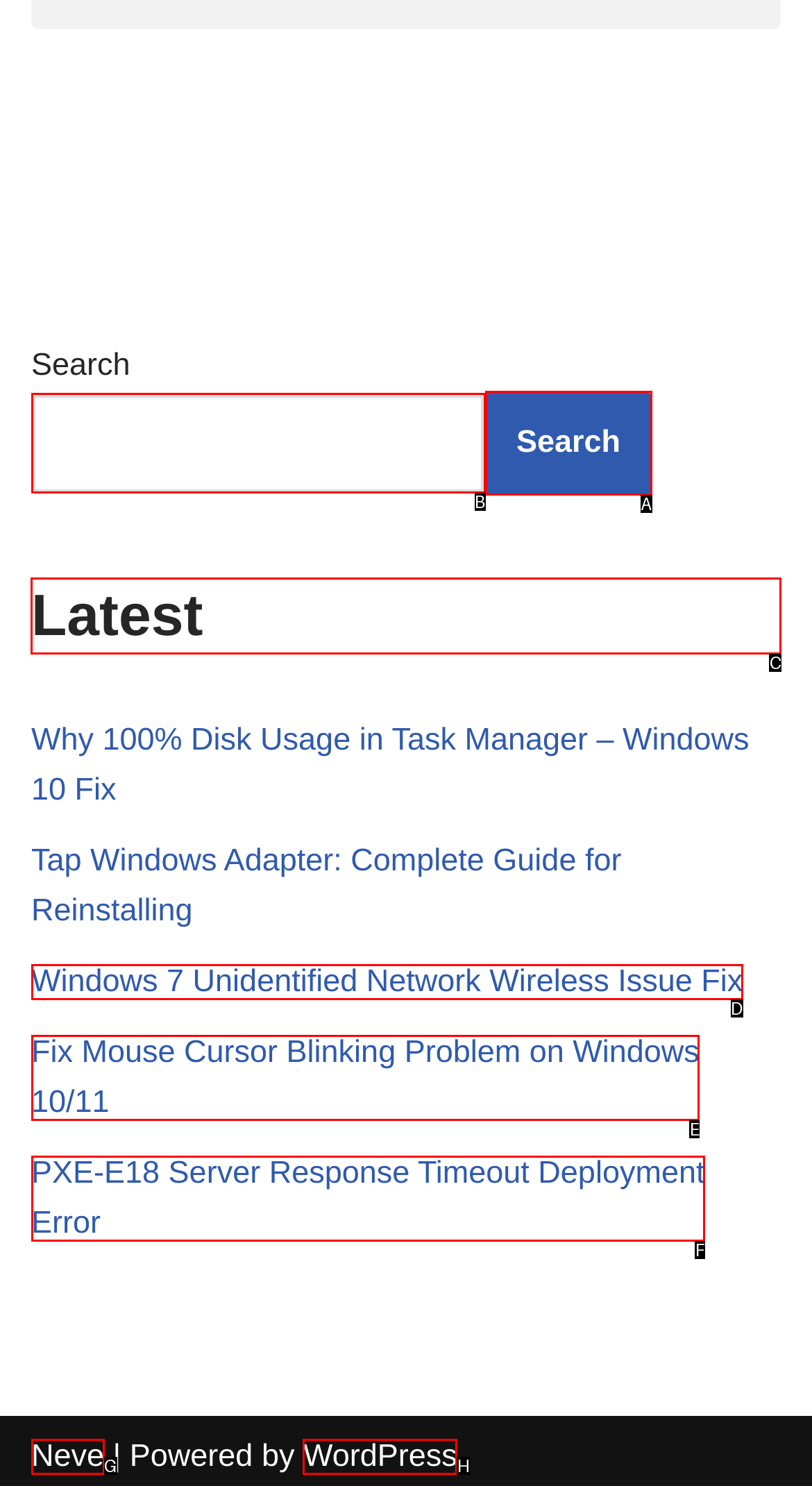Identify the correct lettered option to click in order to perform this task: Click on the latest news. Respond with the letter.

C